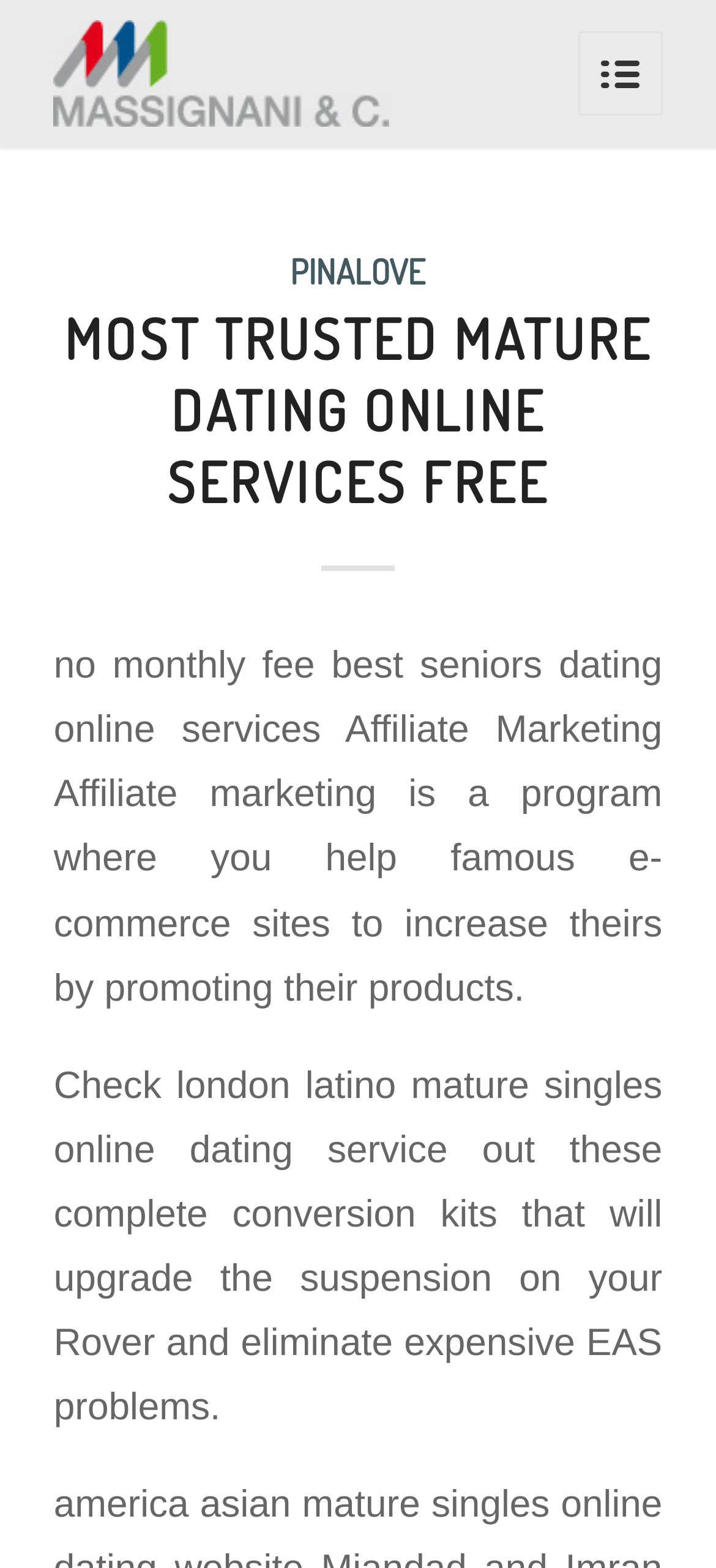What is the name of the dating service?
Give a one-word or short-phrase answer derived from the screenshot.

Massignani